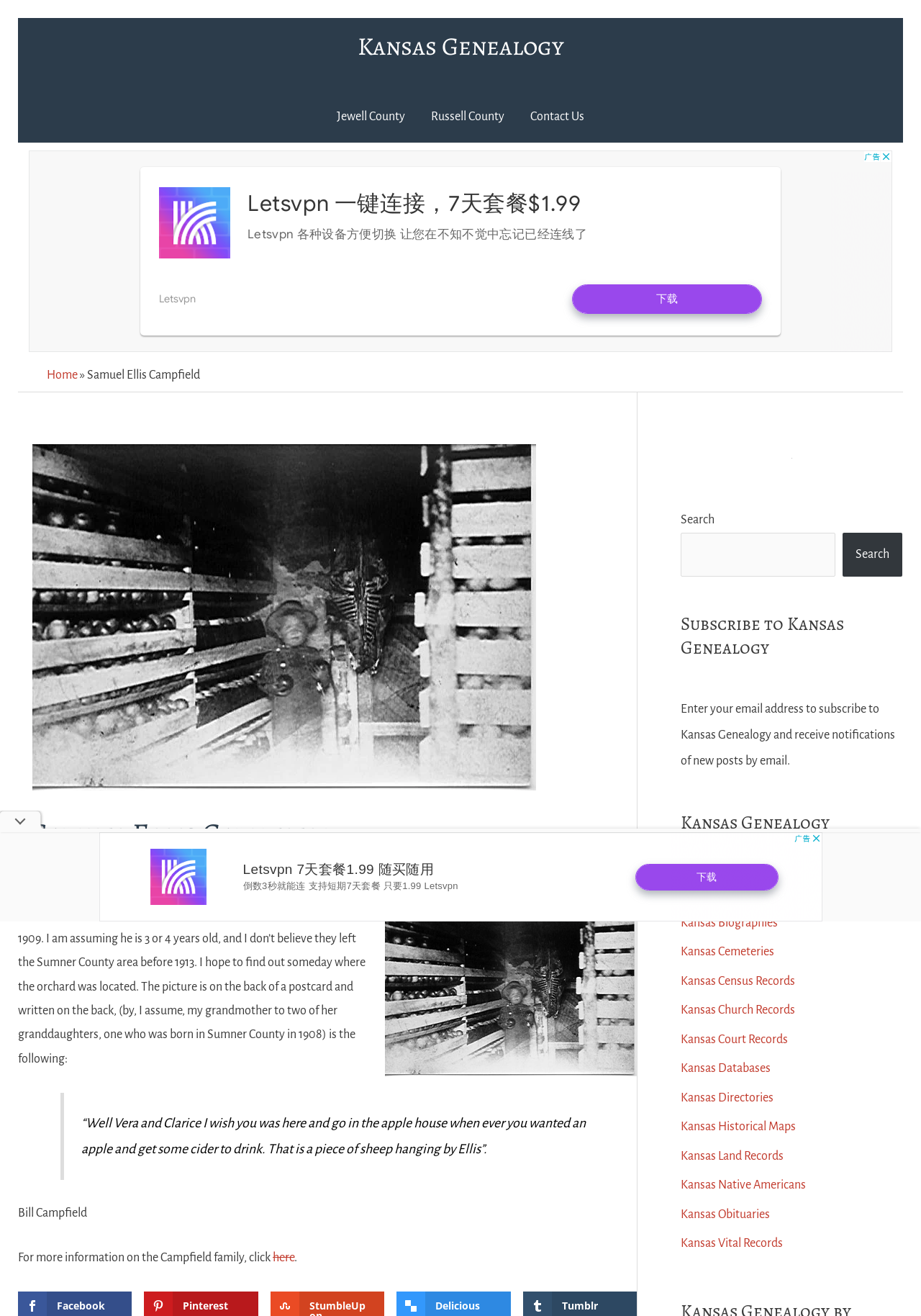Provide a thorough description of this webpage.

This webpage is about Samuel Ellis Campfield, a person born in 1909. At the top, there is a navigation menu with links to "Jewell County", "Russell County", and "Contact Us". Below this menu, there is an advertisement iframe. 

On the left side, there is a breadcrumbs navigation menu with links to "Home" and "Samuel Ellis Campfield". Below this, there is a heading with the name "Samuel Ellis Campfield" and a link to "Sumner County". 

The main content of the webpage is an image of Samuel Ellis Campfield as a child, which is placed to the right of the breadcrumbs navigation menu. Below the image, there is a paragraph of text describing the picture, stating that it is of the author's father, Samuel Ellis Campfield, who was born in 1909 and is assumed to be 3 or 4 years old in the picture. The text also mentions that the author hopes to find out where the orchard in the picture was located.

Below this paragraph, there is a blockquote with a quote from the back of the postcard, written by the author's grandmother to her granddaughters. 

Further down, there is a link to more information on the Campfield family, followed by a series of complementary sections on the right side, including links to "Ancestry US", a search box, a subscription form to receive notifications of new posts by email, and a navigation menu with links to various categories of Kansas genealogy resources, such as archives, libraries, biographies, cemeteries, census records, and more.